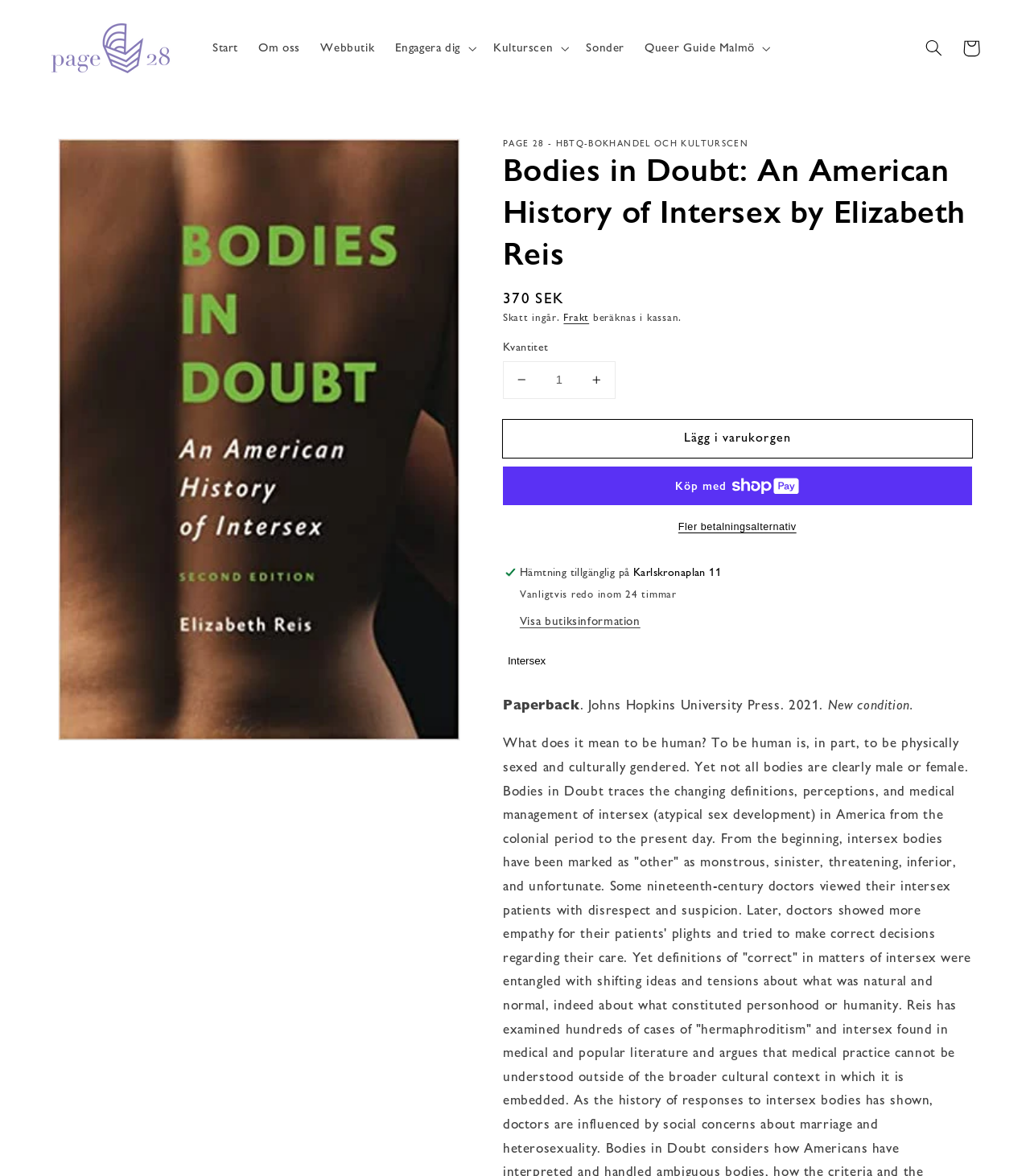Could you locate the bounding box coordinates for the section that should be clicked to accomplish this task: "Read related article about better customer experience with digital transformation".

None